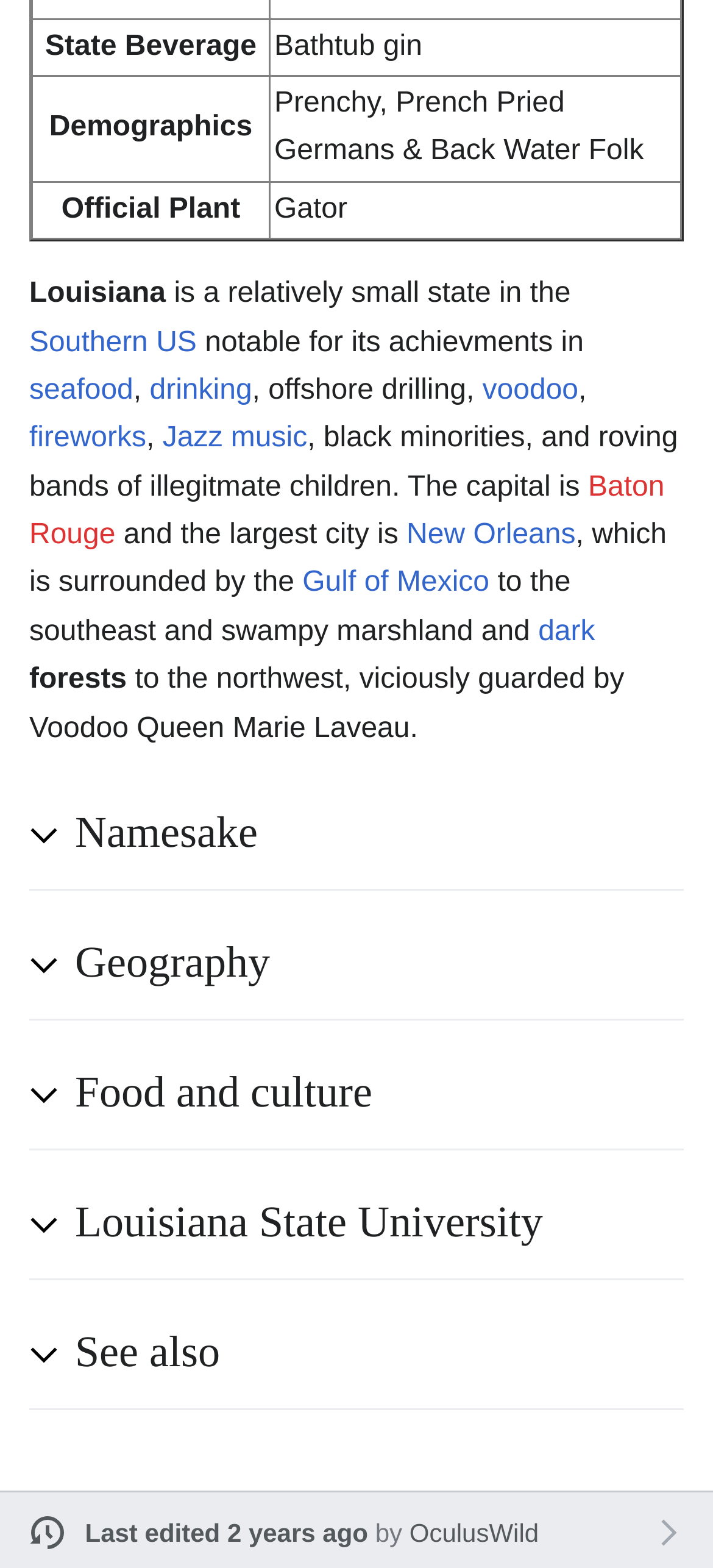What is the capital of the state?
Refer to the image and provide a detailed answer to the question.

The webpage has a link element 'Baton Rouge' which is mentioned as the capital of the state in the text.